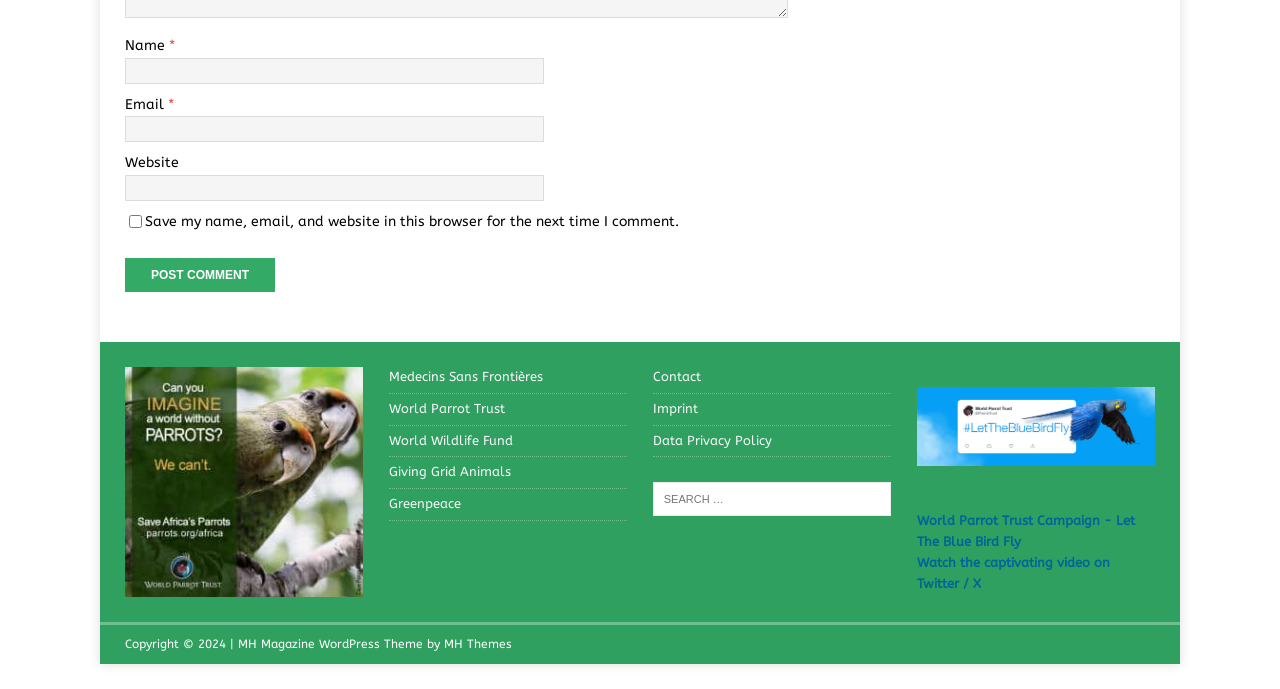Pinpoint the bounding box coordinates of the area that should be clicked to complete the following instruction: "Click on destination wedding". The coordinates must be given as four float numbers between 0 and 1, i.e., [left, top, right, bottom].

None